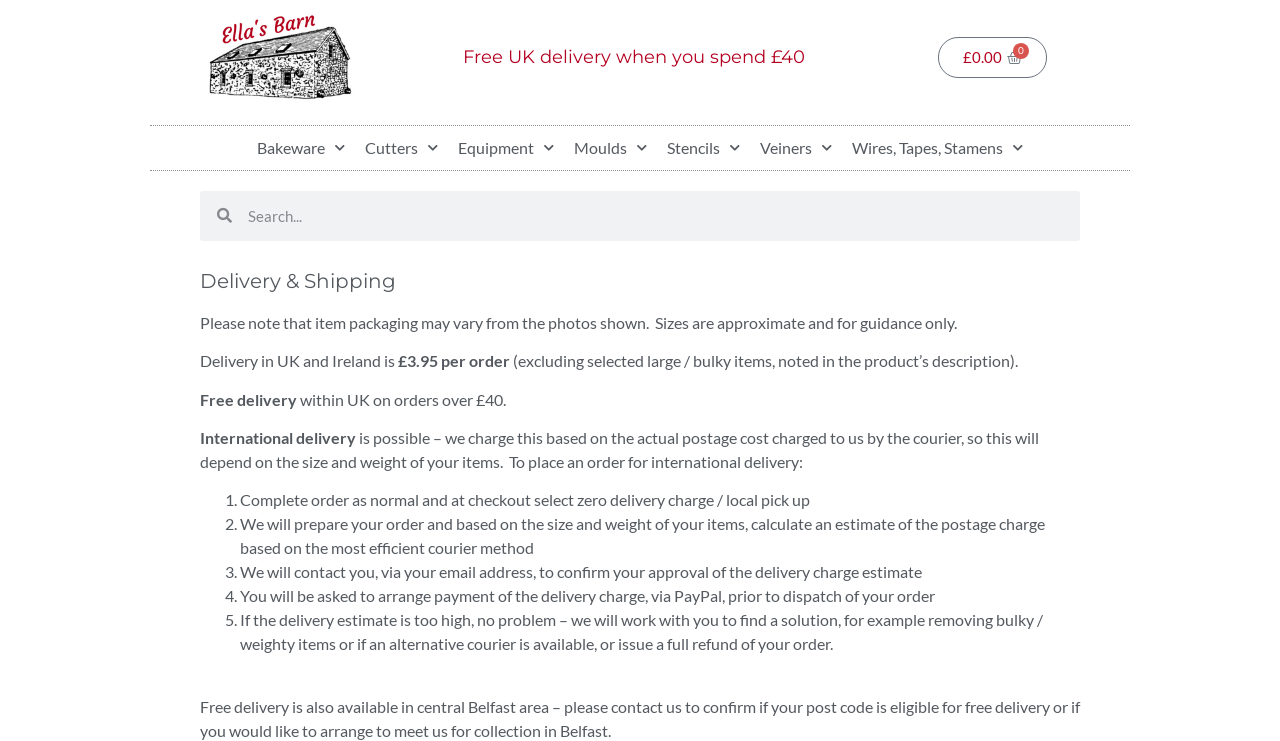Please find the bounding box coordinates (top-left x, top-left y, bottom-right x, bottom-right y) in the screenshot for the UI element described as follows: £0.00 0 Basket

[0.733, 0.05, 0.818, 0.105]